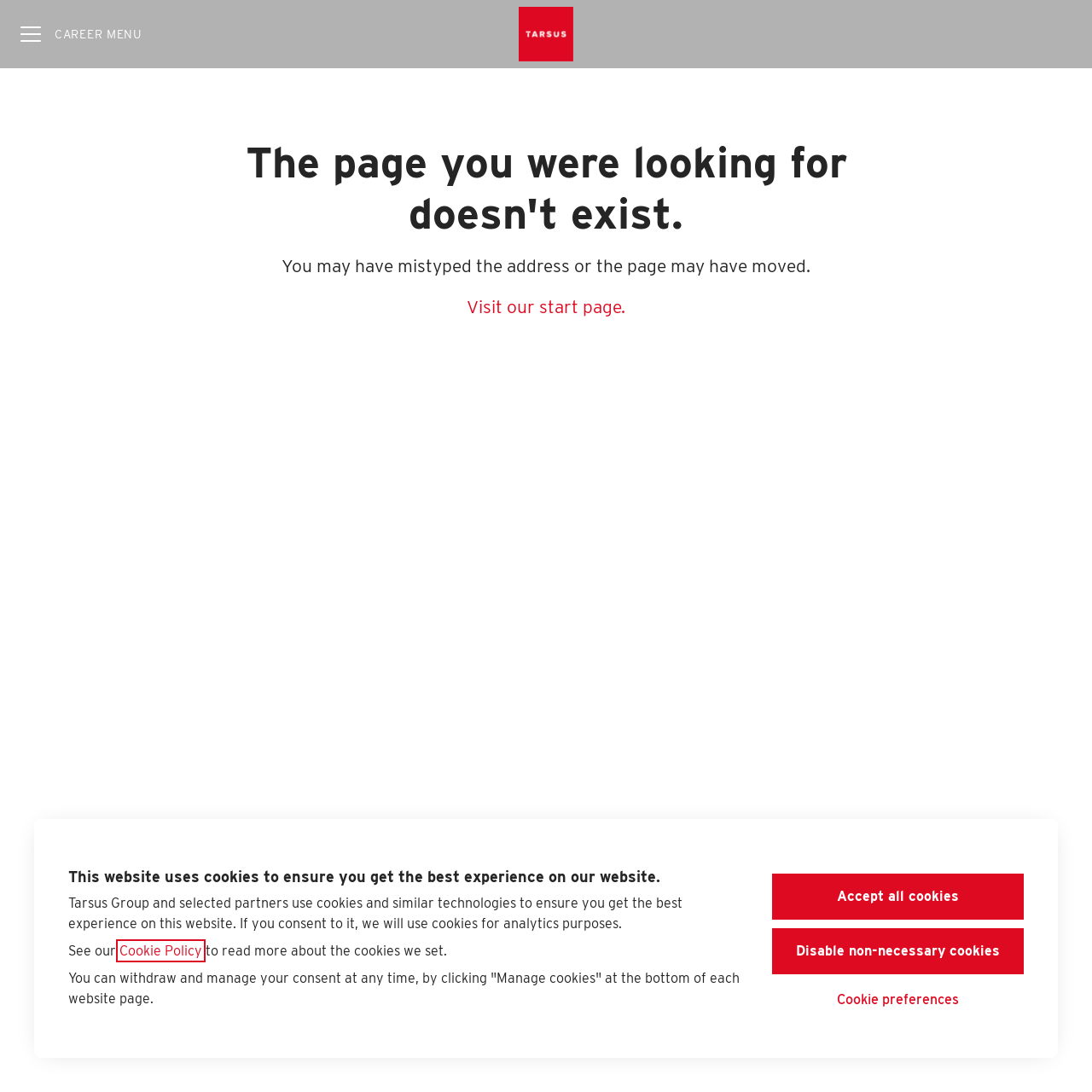Find the UI element described as: "Visit our start page." and predict its bounding box coordinates. Ensure the coordinates are four float numbers between 0 and 1, [left, top, right, bottom].

[0.427, 0.268, 0.573, 0.293]